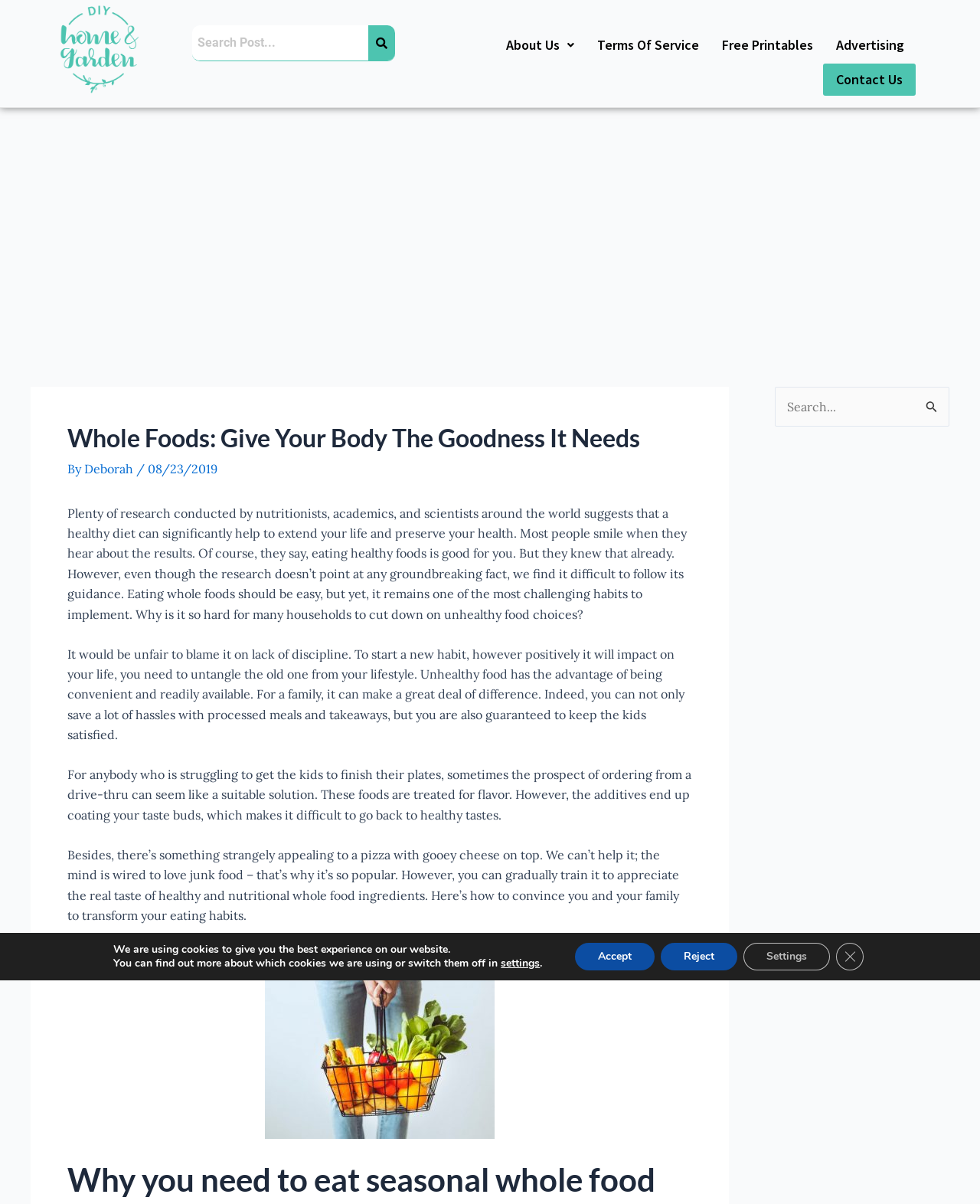Please give a succinct answer to the question in one word or phrase:
What is the topic of the article?

Whole foods